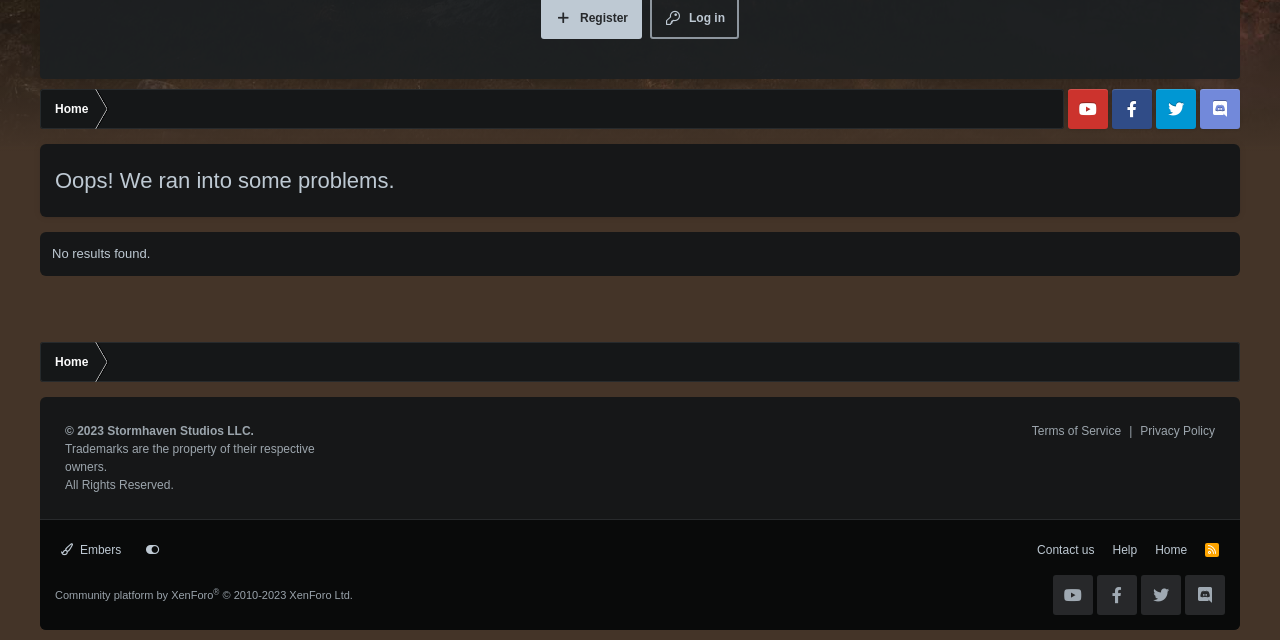Determine the bounding box coordinates for the UI element described. Format the coordinates as (top-left x, top-left y, bottom-right x, bottom-right y) and ensure all values are between 0 and 1. Element description: Home

[0.031, 0.14, 0.081, 0.202]